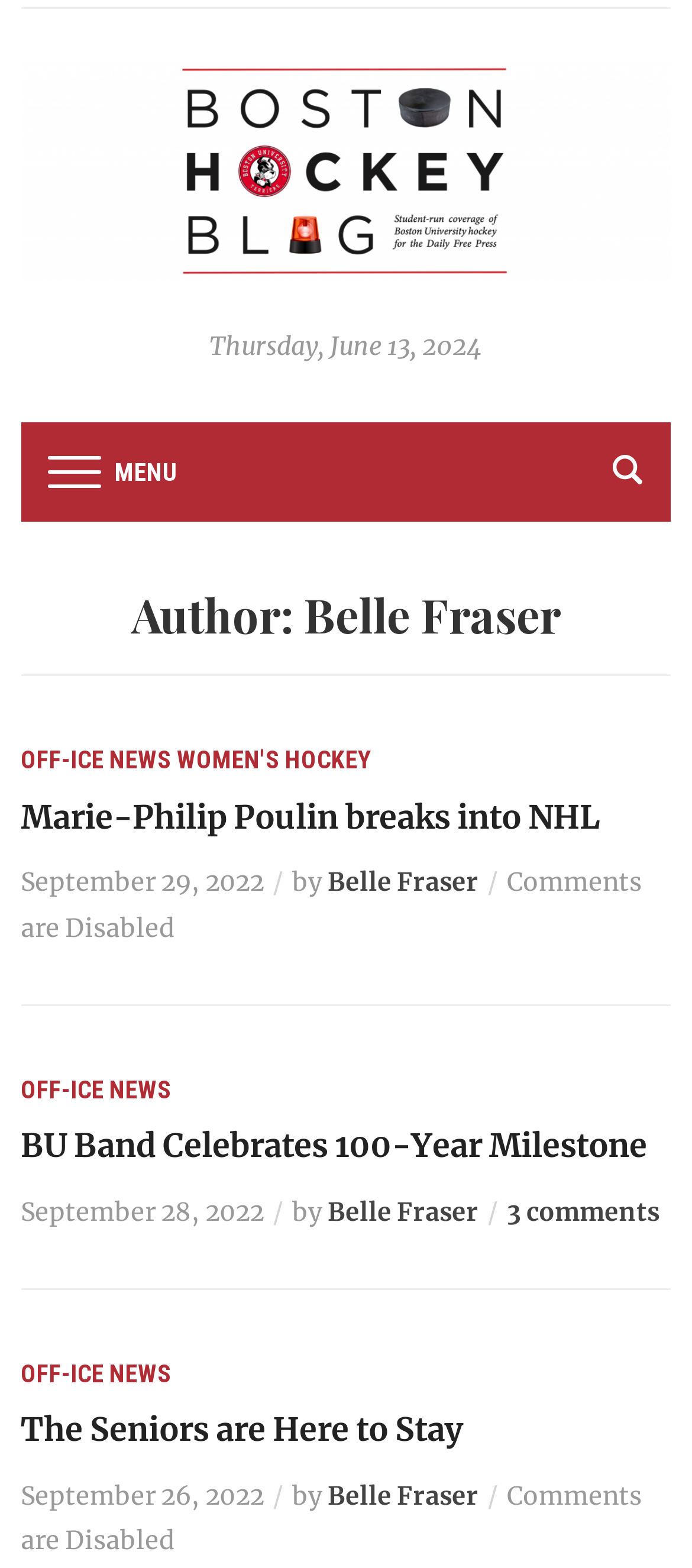Using the image as a reference, answer the following question in as much detail as possible:
What is the date of the second article?

I examined the second article element and found a time element with the text 'September 28, 2022'. This text is likely the date of the article.